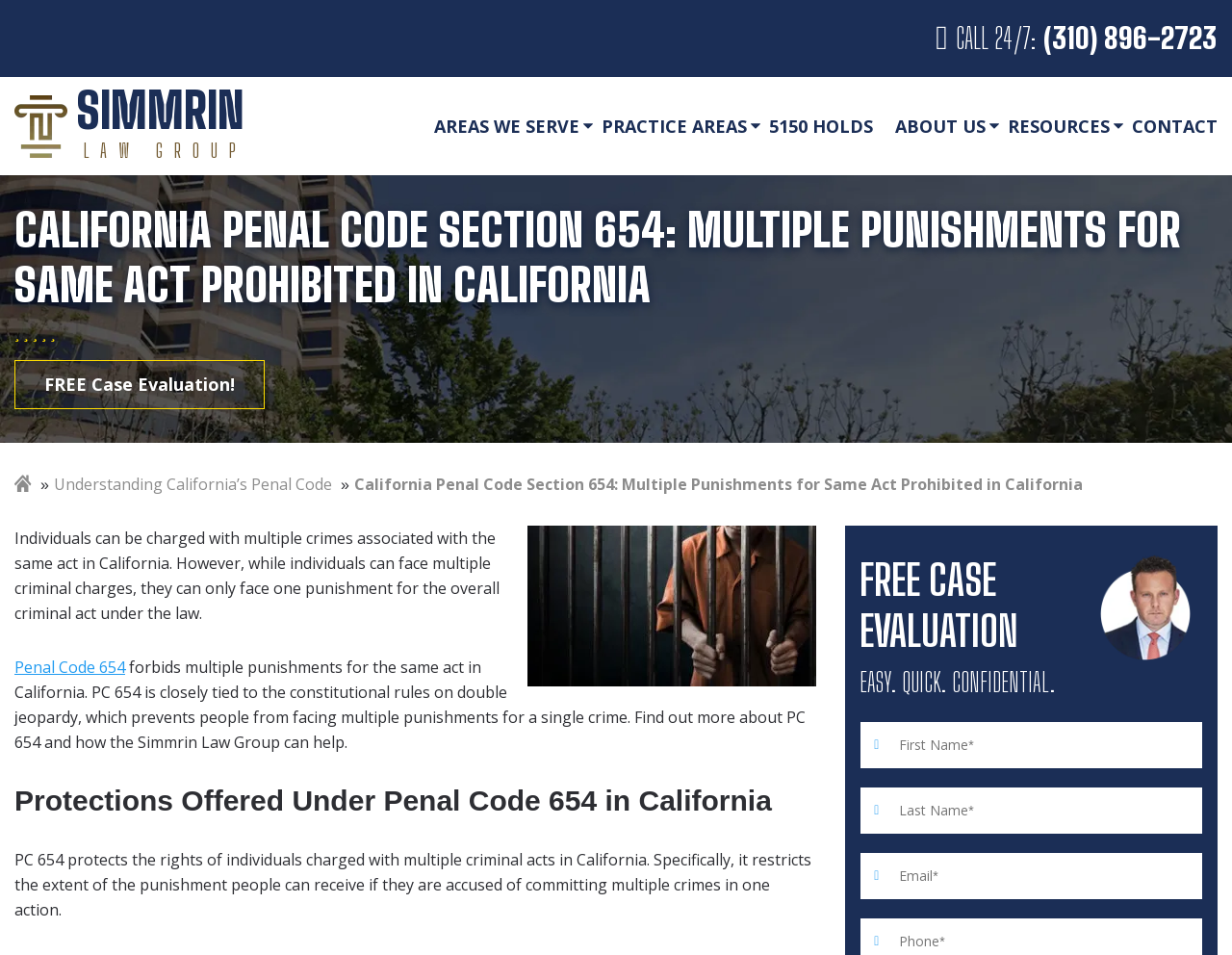What is the phone number to call for a 24/7 consultation?
Identify the answer in the screenshot and reply with a single word or phrase.

(310) 896-2723